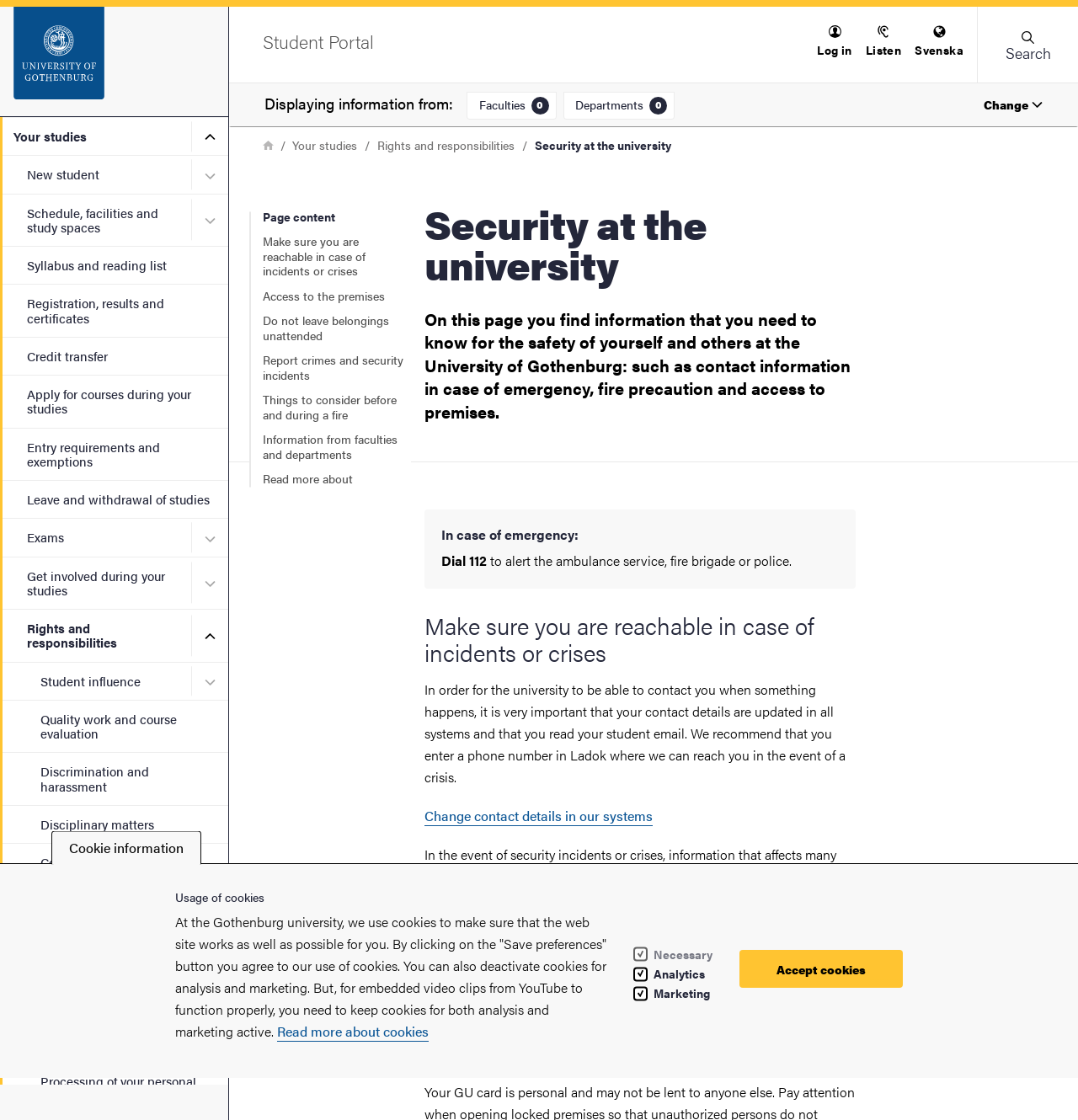Identify the bounding box coordinates of the element to click to follow this instruction: 'Change contact details in our systems'. Ensure the coordinates are four float values between 0 and 1, provided as [left, top, right, bottom].

[0.394, 0.72, 0.605, 0.738]